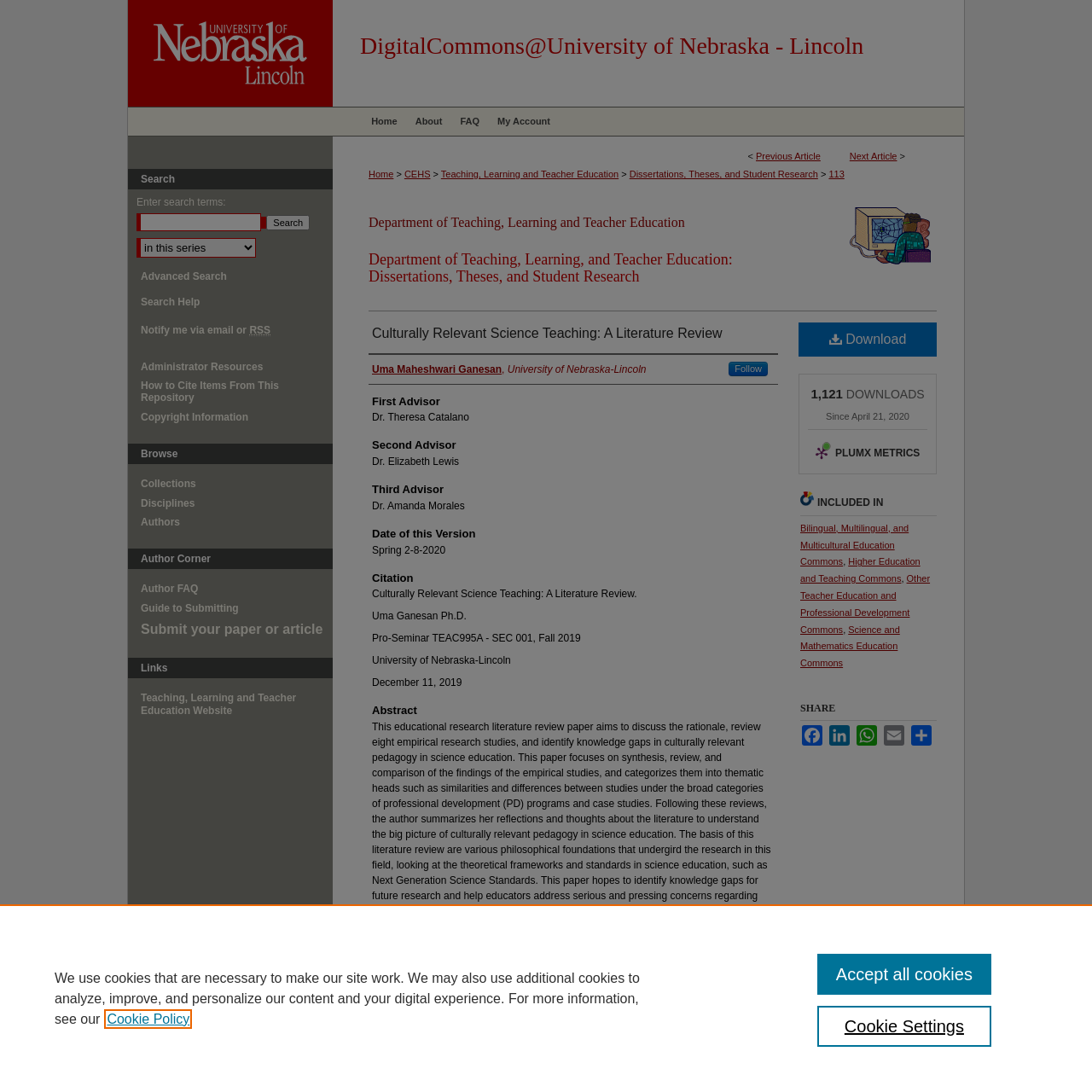Specify the bounding box coordinates of the area to click in order to follow the given instruction: "Download the paper."

[0.731, 0.295, 0.858, 0.326]